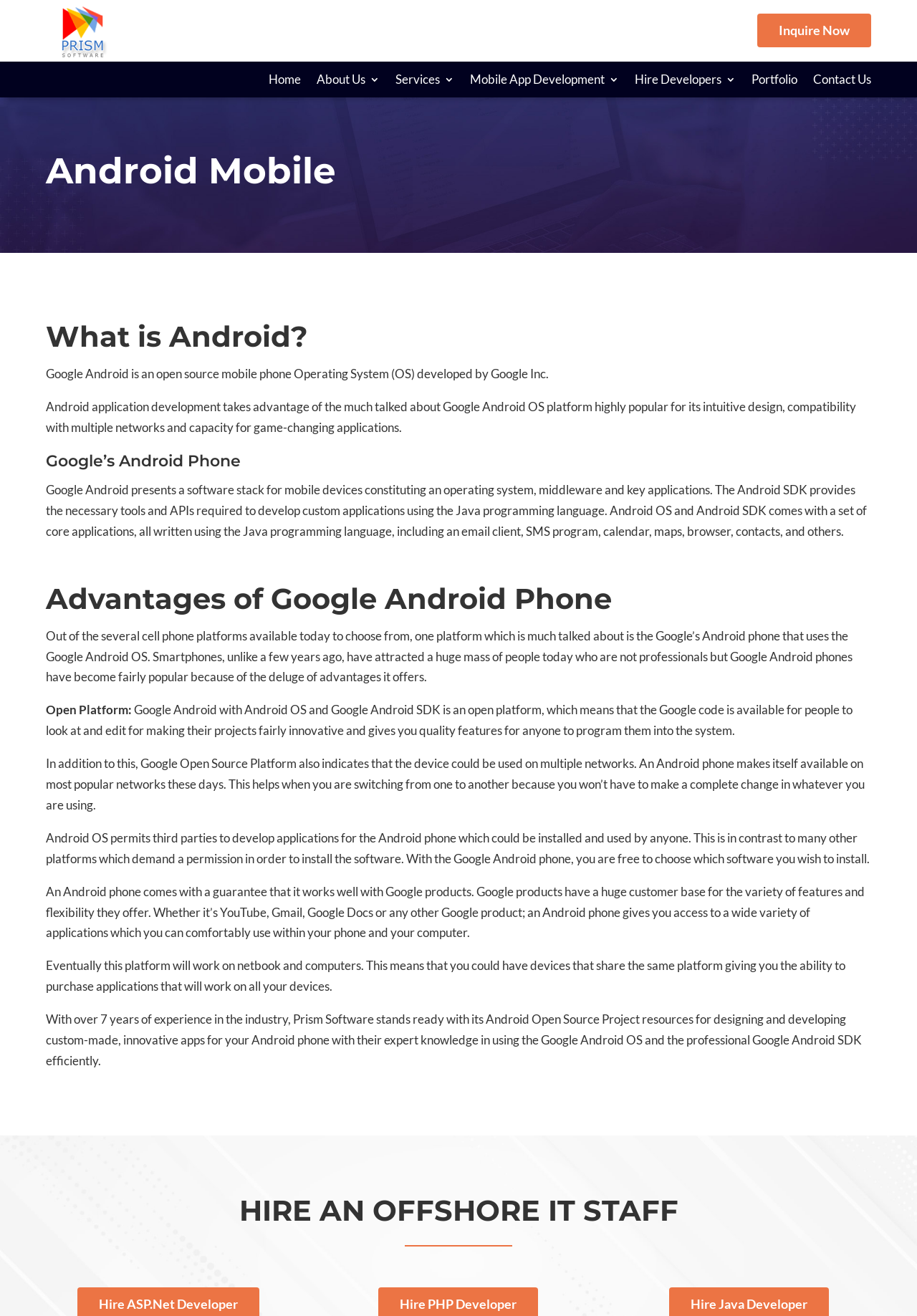Answer in one word or a short phrase: 
What are the advantages of Google Android Phone?

Open Platform, Multiple Networks, etc.